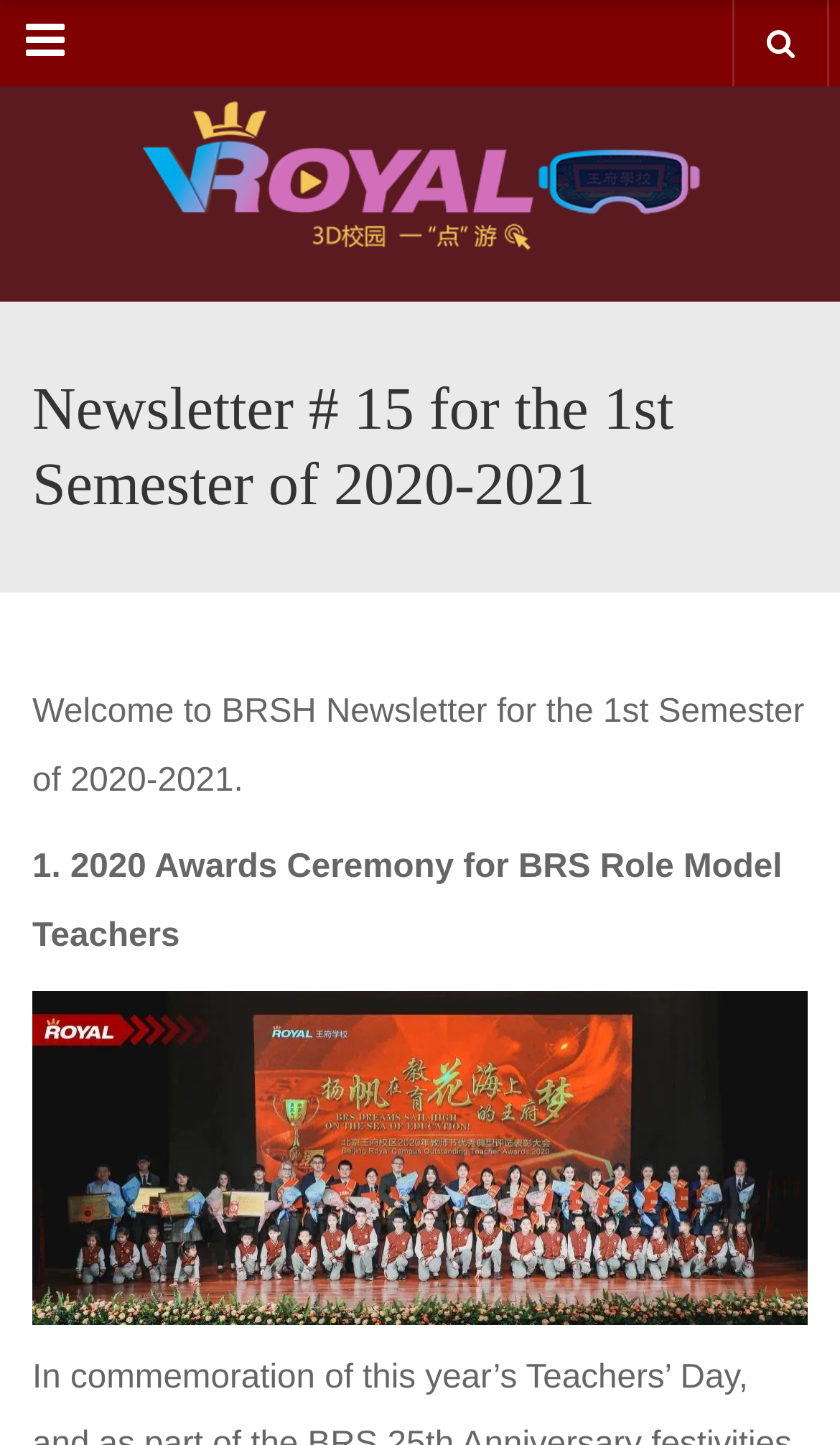Create a detailed summary of the webpage's content and design.

The webpage is about the Beijing Wangfu School's newsletter, specifically issue 15 for the 1st semester of 2020-2021. At the top left corner, there is a button labeled "Menu" with an icon. To the right of the button, there is a link with a icon. Further to the right, there is a logo link with two images, one of which is a smaller version of the other. The logo is positioned near the top center of the page.

Below the logo, there is a heading that reads "Newsletter # 15 for the 1st Semester of 2020-2021". Underneath the heading, there is a welcome message that says "Welcome to BRSH Newsletter for the 1st Semester of 2020-2021." Below the welcome message, there is a section titled "1. 2020 Awards Ceremony for BRS Role Model Teachers".